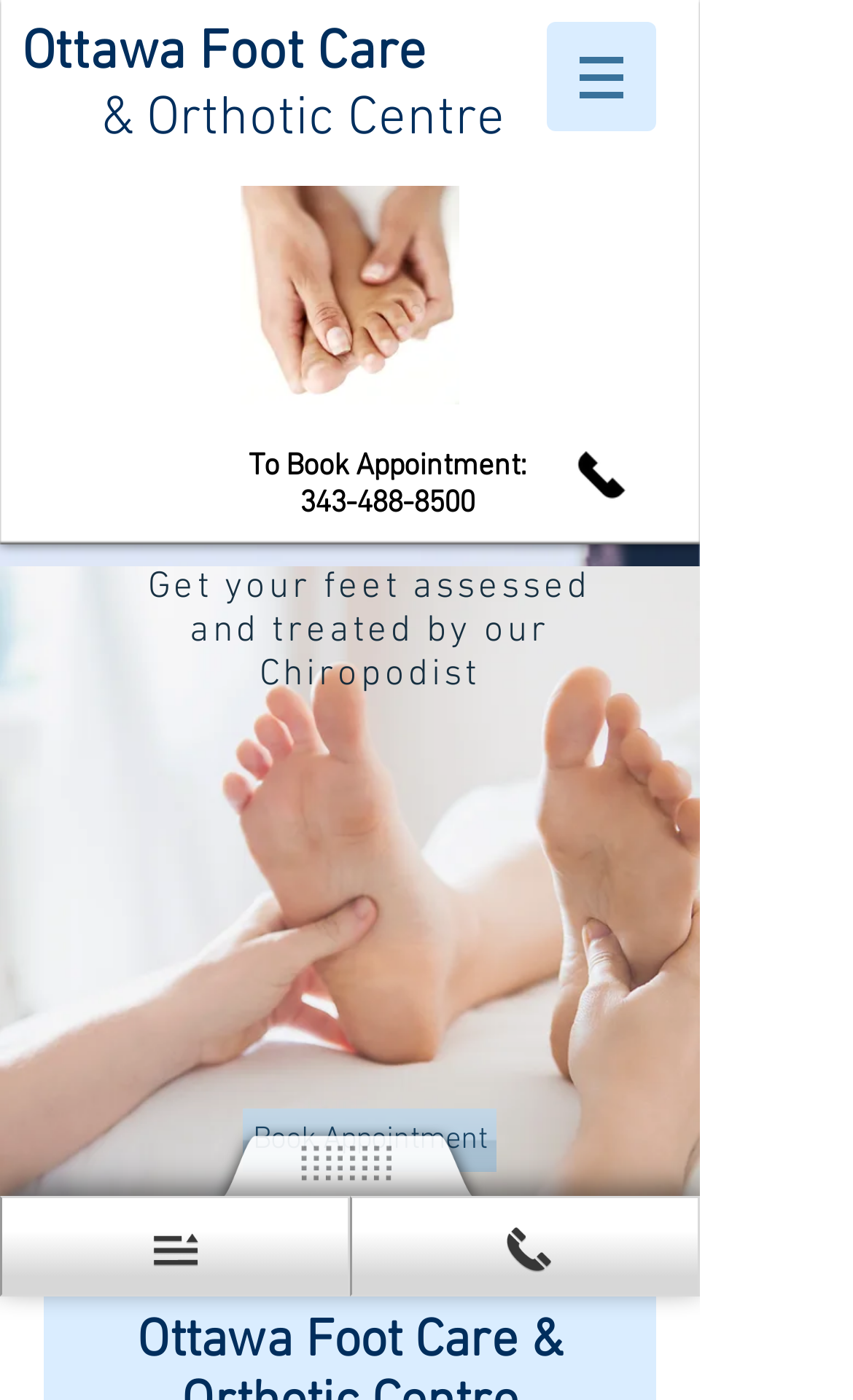What is the profession of the person who will assess and treat feet?
Please provide a single word or phrase based on the screenshot.

Chiropodist